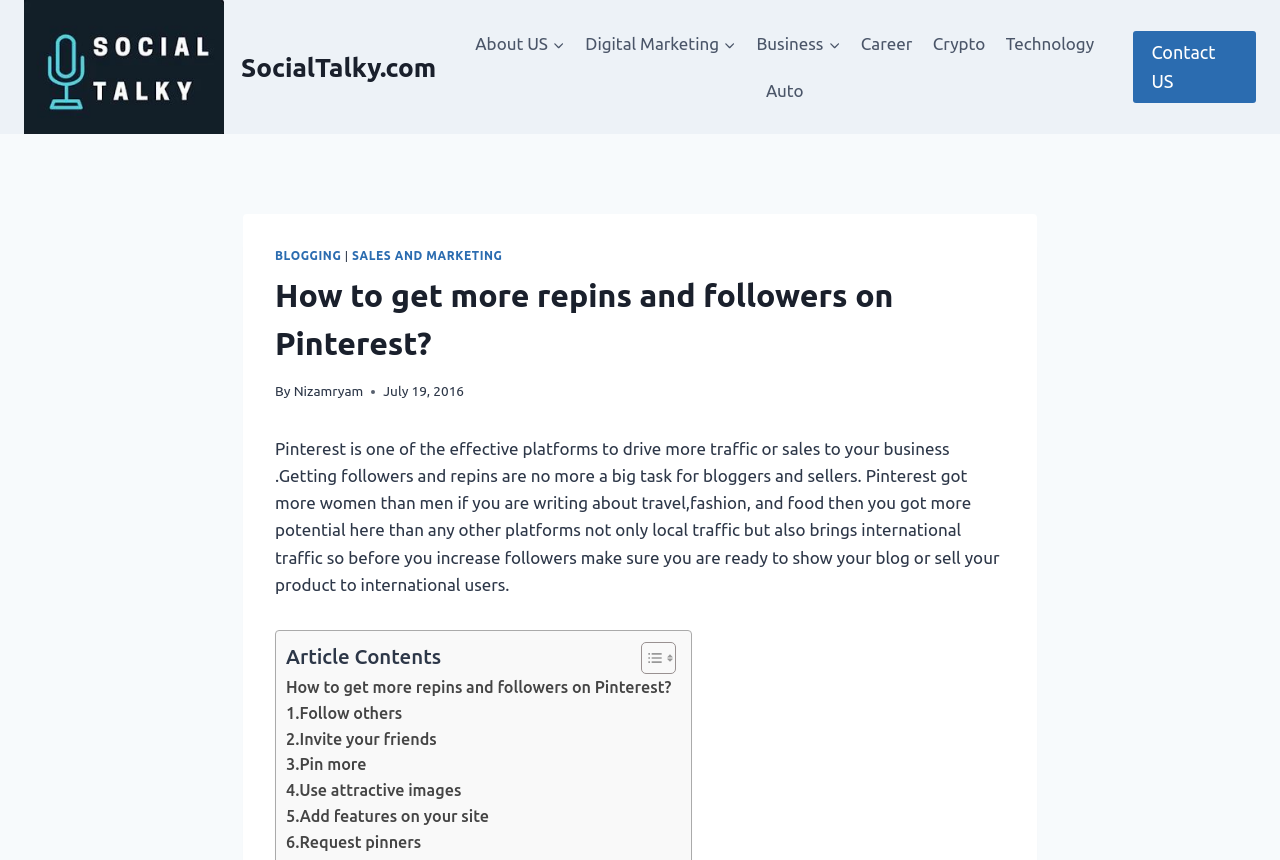Extract the main heading text from the webpage.

How to get more repins and followers on Pinterest?